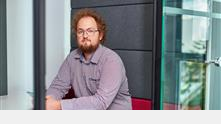Craft a thorough explanation of what is depicted in the image.

The image features a man seated in a modern office space, characterized by a clean and minimalist design. He has curly hair and wears a buttoned-up plaid shirt, suggesting a casual yet professional appearance. The background includes a glass partition and acoustical panels, hinting at a collaborative environment conducive to communication. This visual aligns with the article theme focusing on the significance of effective communication skills in consultancy, emphasizing the human element behind technical expertise and the importance of engaging with clients in a complex context.